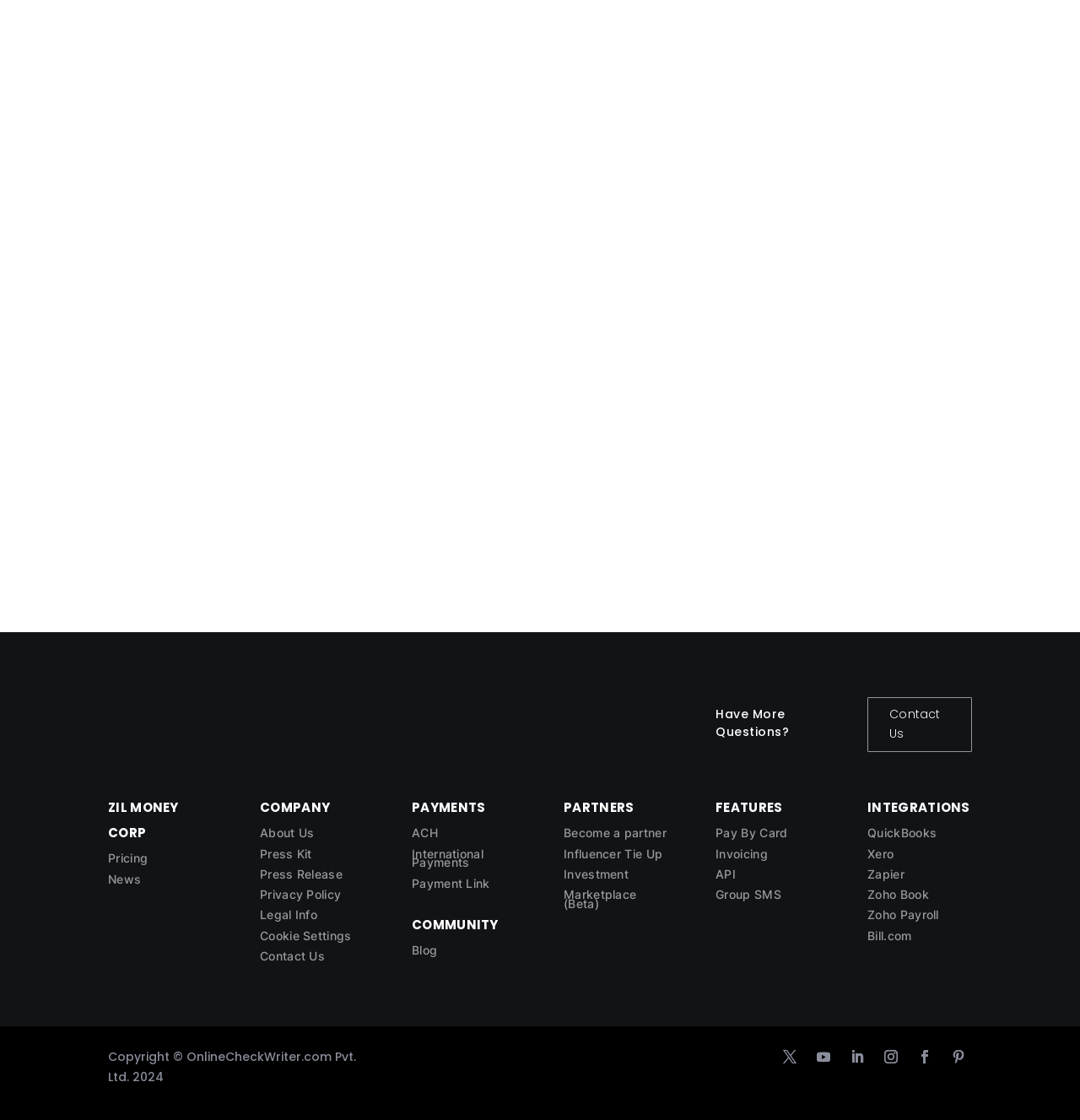Determine the bounding box coordinates for the area you should click to complete the following instruction: "Learn about the company".

[0.241, 0.738, 0.291, 0.75]